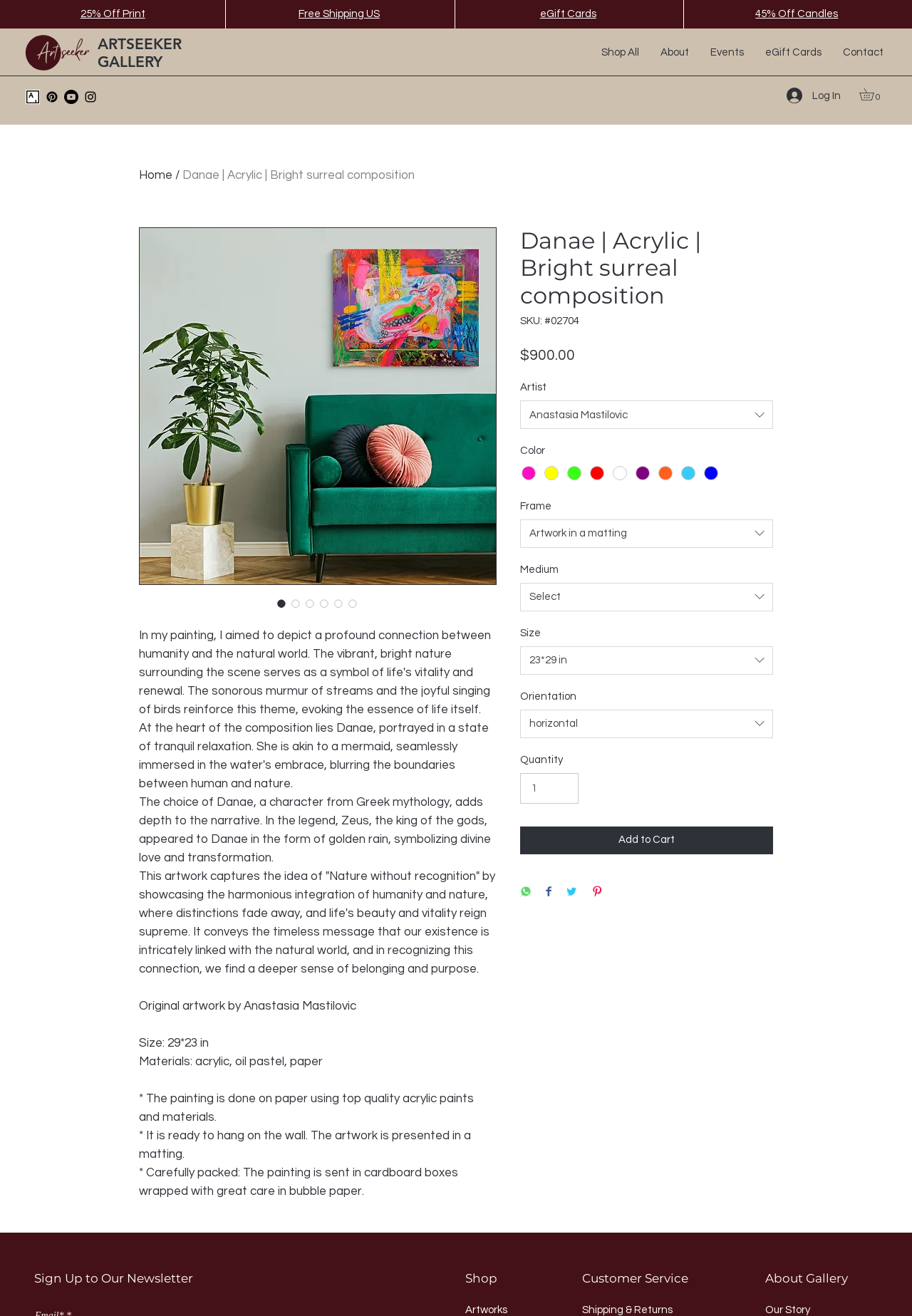Locate the bounding box coordinates of the area you need to click to fulfill this instruction: 'Explore the 'About' link'. The coordinates must be in the form of four float numbers ranging from 0 to 1: [left, top, right, bottom].

[0.712, 0.027, 0.767, 0.054]